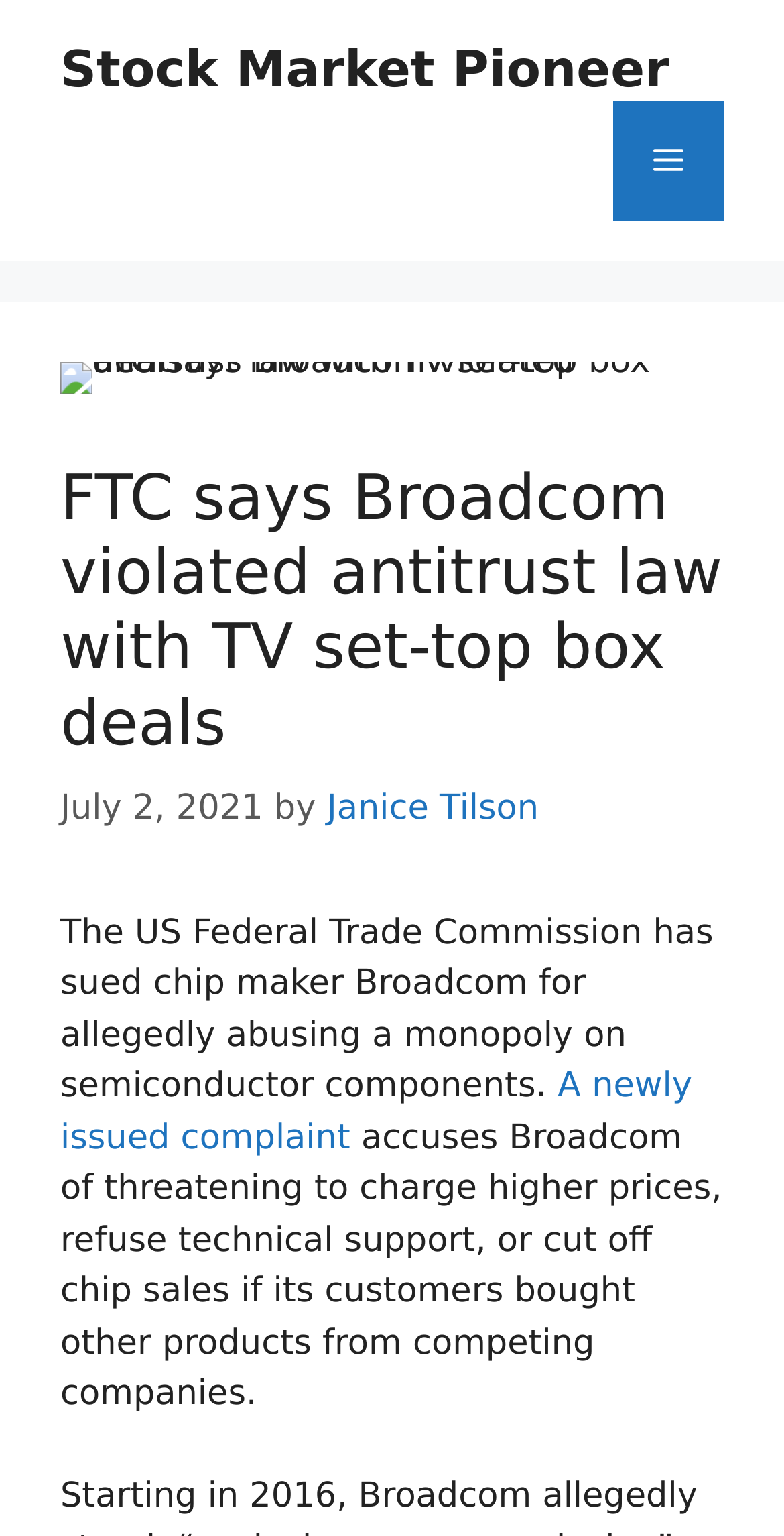Reply to the question with a brief word or phrase: What is Broadcom accused of?

Threatening to charge higher prices